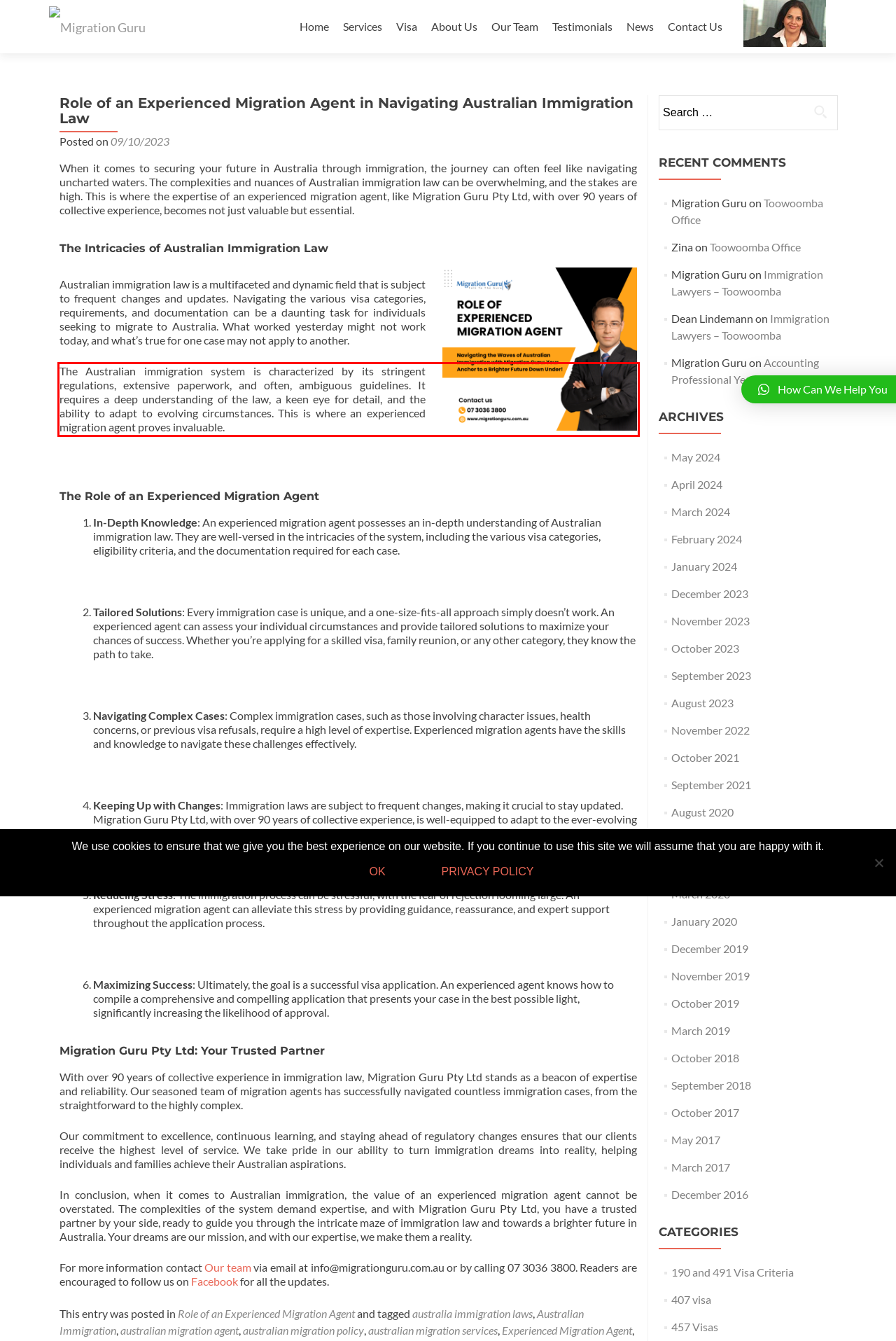Perform OCR on the text inside the red-bordered box in the provided screenshot and output the content.

The Australian immigration system is characterized by its stringent regulations, extensive paperwork, and often, ambiguous guidelines. It requires a deep understanding of the law, a keen eye for detail, and the ability to adapt to evolving circumstances. This is where an experienced migration agent proves invaluable.